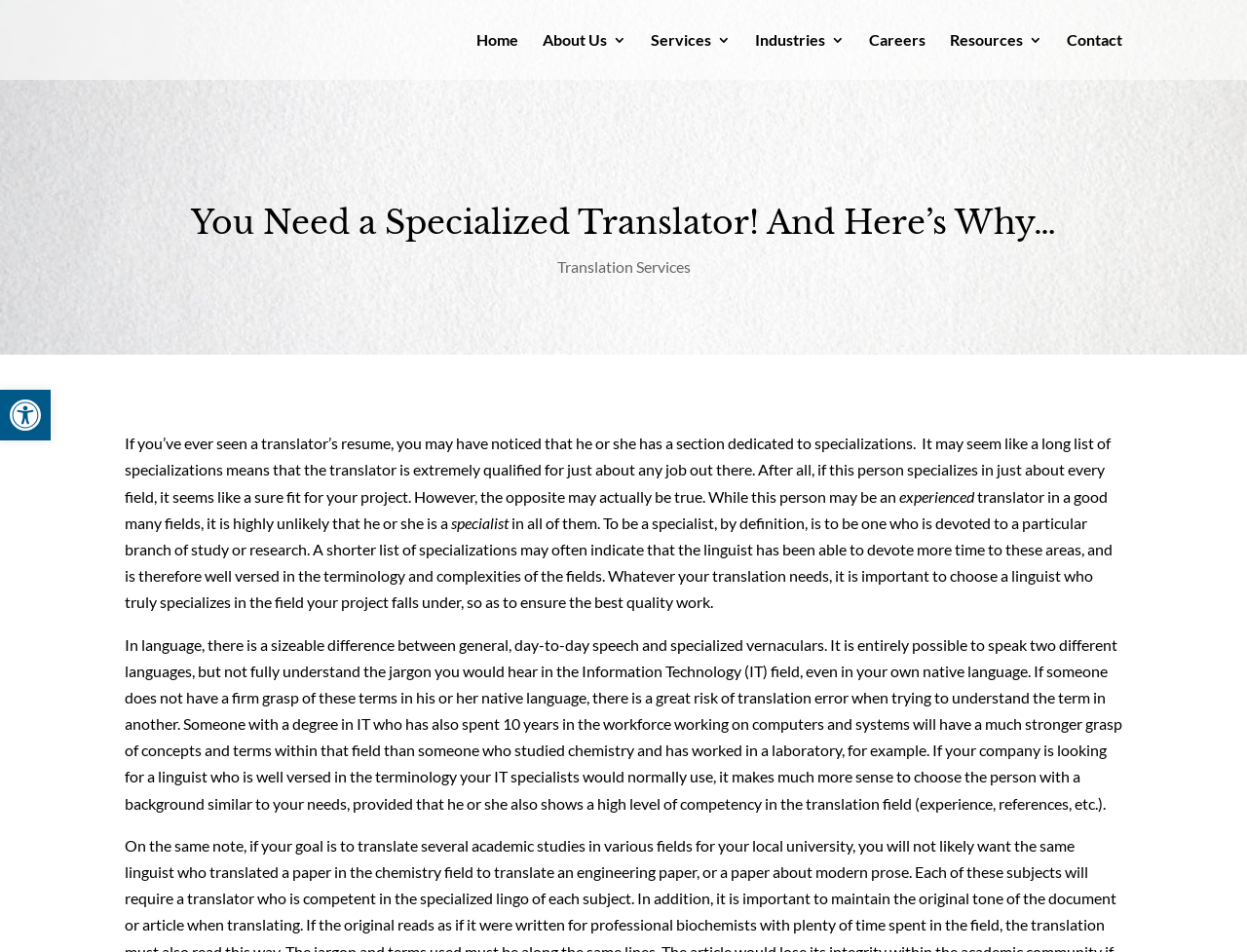Determine the main text heading of the webpage and provide its content.

You Need a Specialized Translator! And Here’s Why…